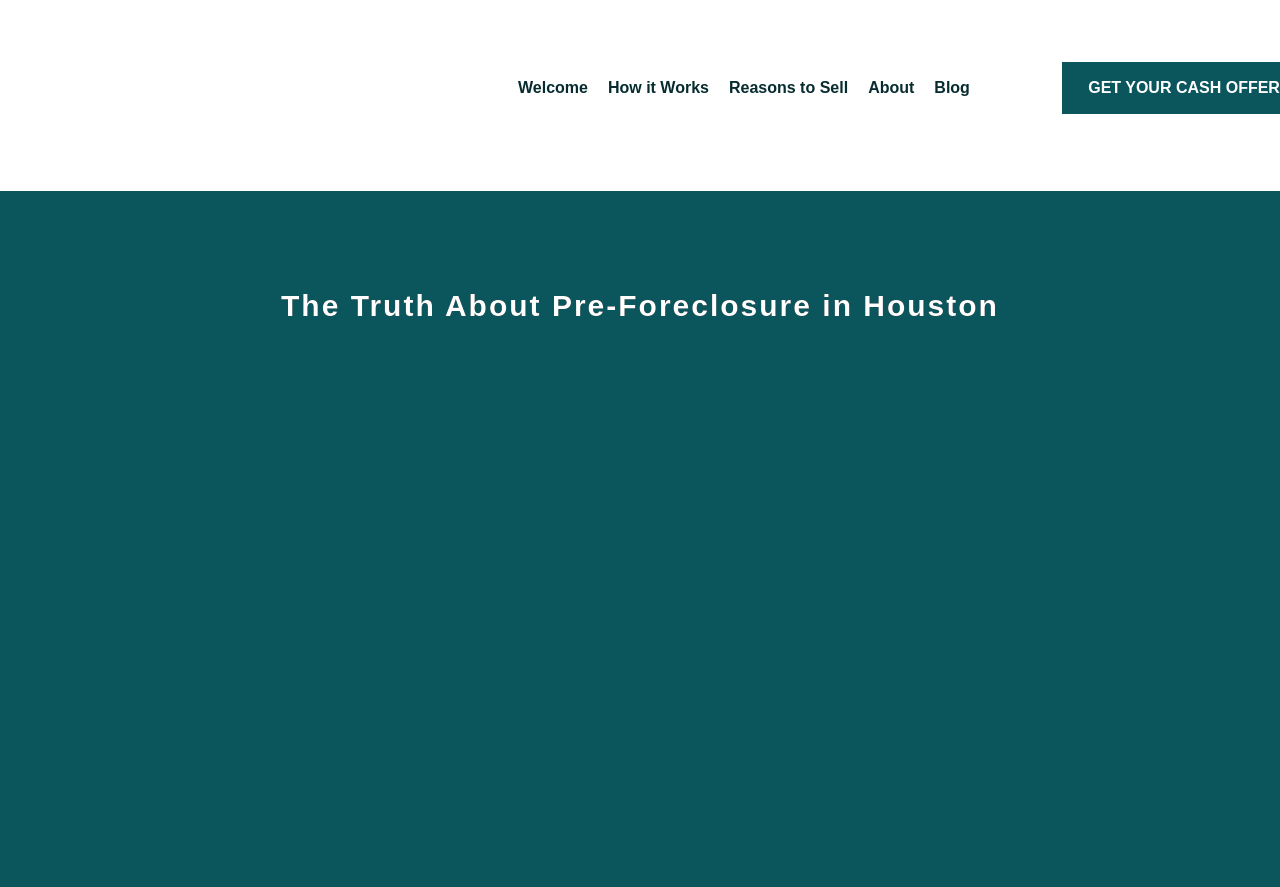Give a one-word or short phrase answer to the question: 
What is the position of the image on the webpage?

Below the header